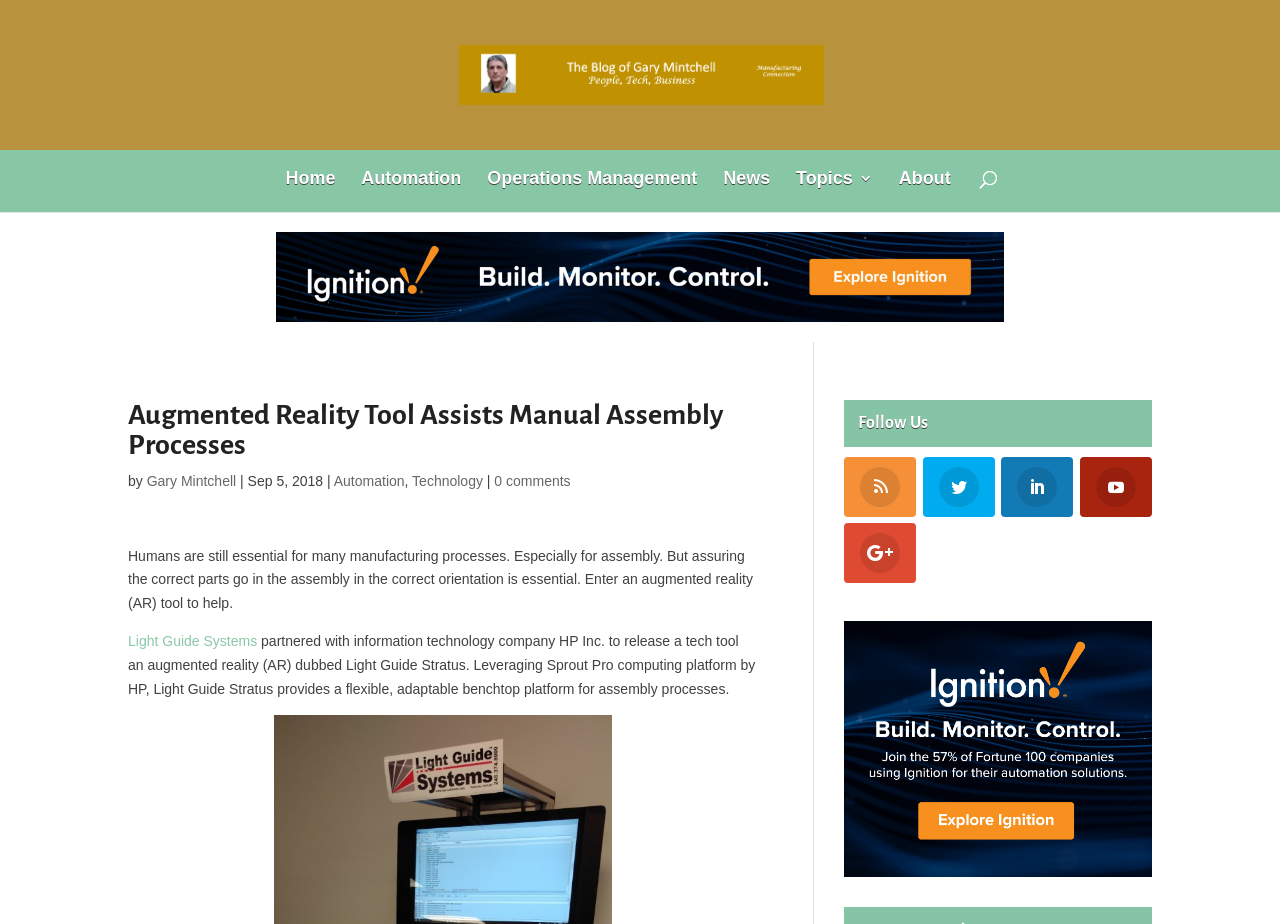Determine the bounding box coordinates for the clickable element to execute this instruction: "Read the article by Gary Mintchell". Provide the coordinates as four float numbers between 0 and 1, i.e., [left, top, right, bottom].

[0.115, 0.512, 0.184, 0.529]